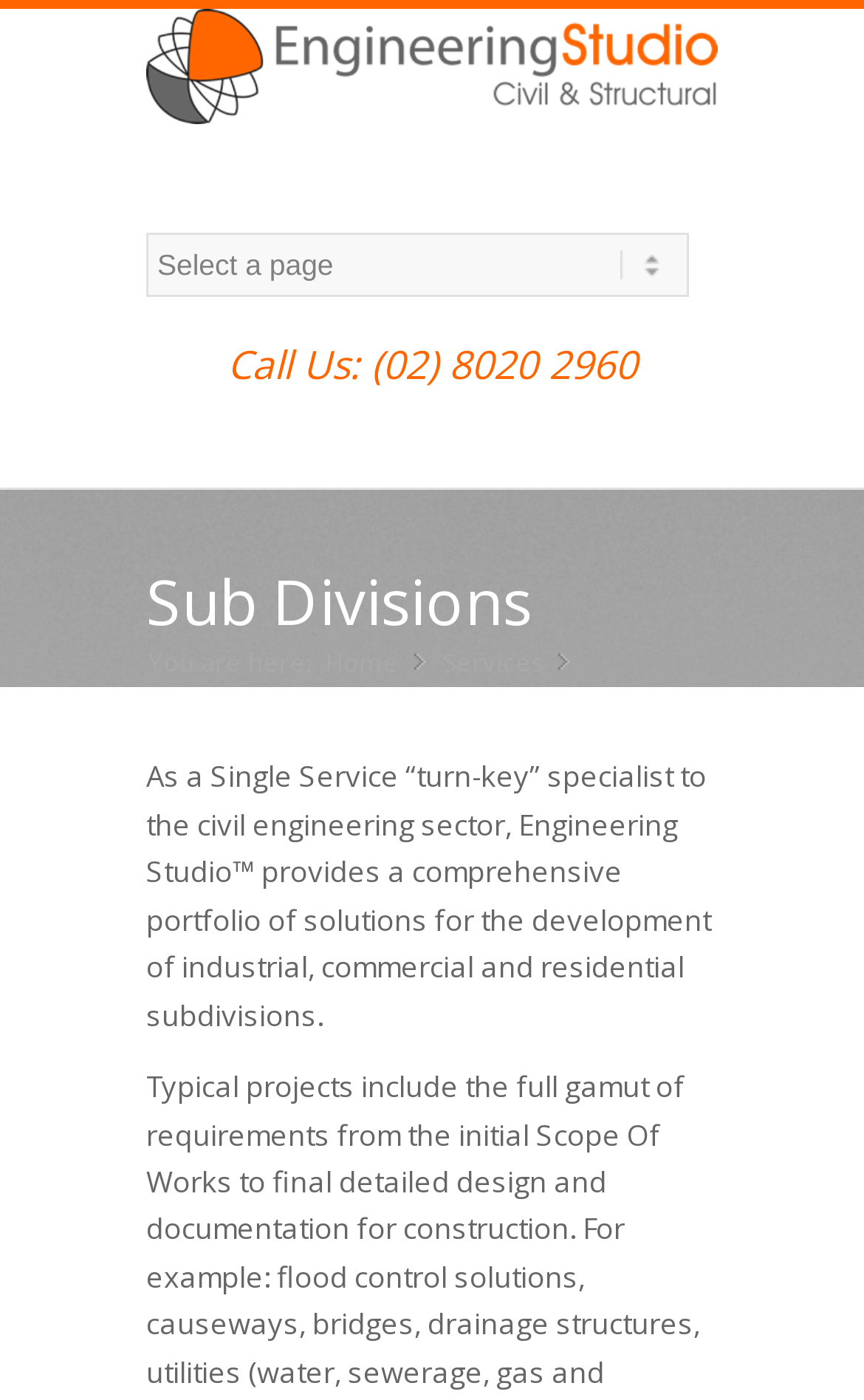What type of projects does the company specialize in?
Please give a detailed and thorough answer to the question, covering all relevant points.

I found the type of projects by reading the static text element that describes the company's services, which says 'As a Single Service “turn-key” specialist to the civil engineering sector, Engineering Studio™ provides a comprehensive portfolio of solutions for the development of industrial, commercial and residential subdivisions'.